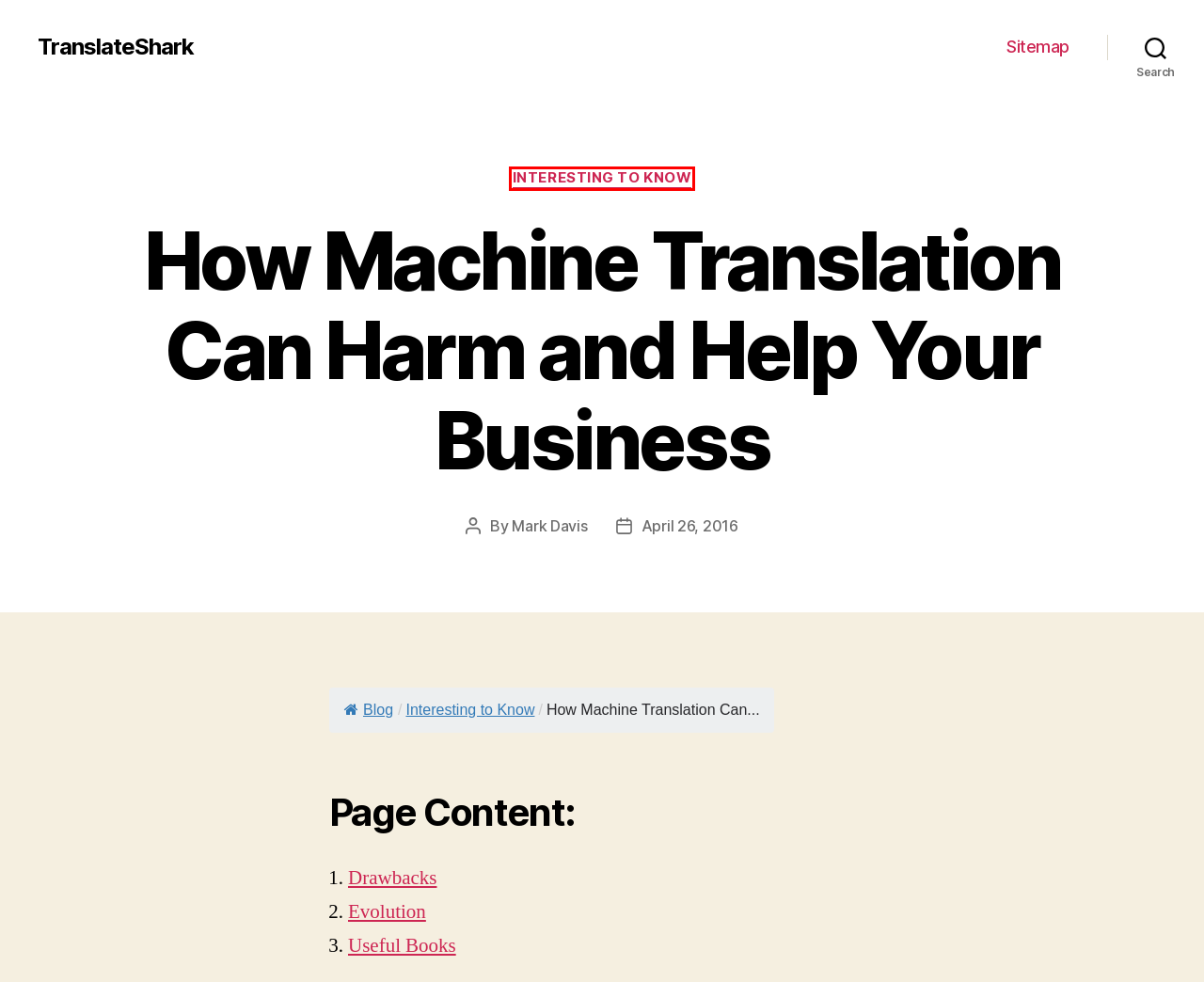Observe the provided screenshot of a webpage that has a red rectangle bounding box. Determine the webpage description that best matches the new webpage after clicking the element inside the red bounding box. Here are the candidates:
A. Interesting to Know Archives - TranslateShark
B. machine translation Archives - TranslateShark
C. How to Translate Thank You in Chinese - TranslateShark
D. Translation Tips Archives - TranslateShark
E. Sitemap - TranslateShark
F. How to Translate Good Evening to Italian - TranslateShark
G. TranslateShark -
H. Using Our Service Archives - TranslateShark

A